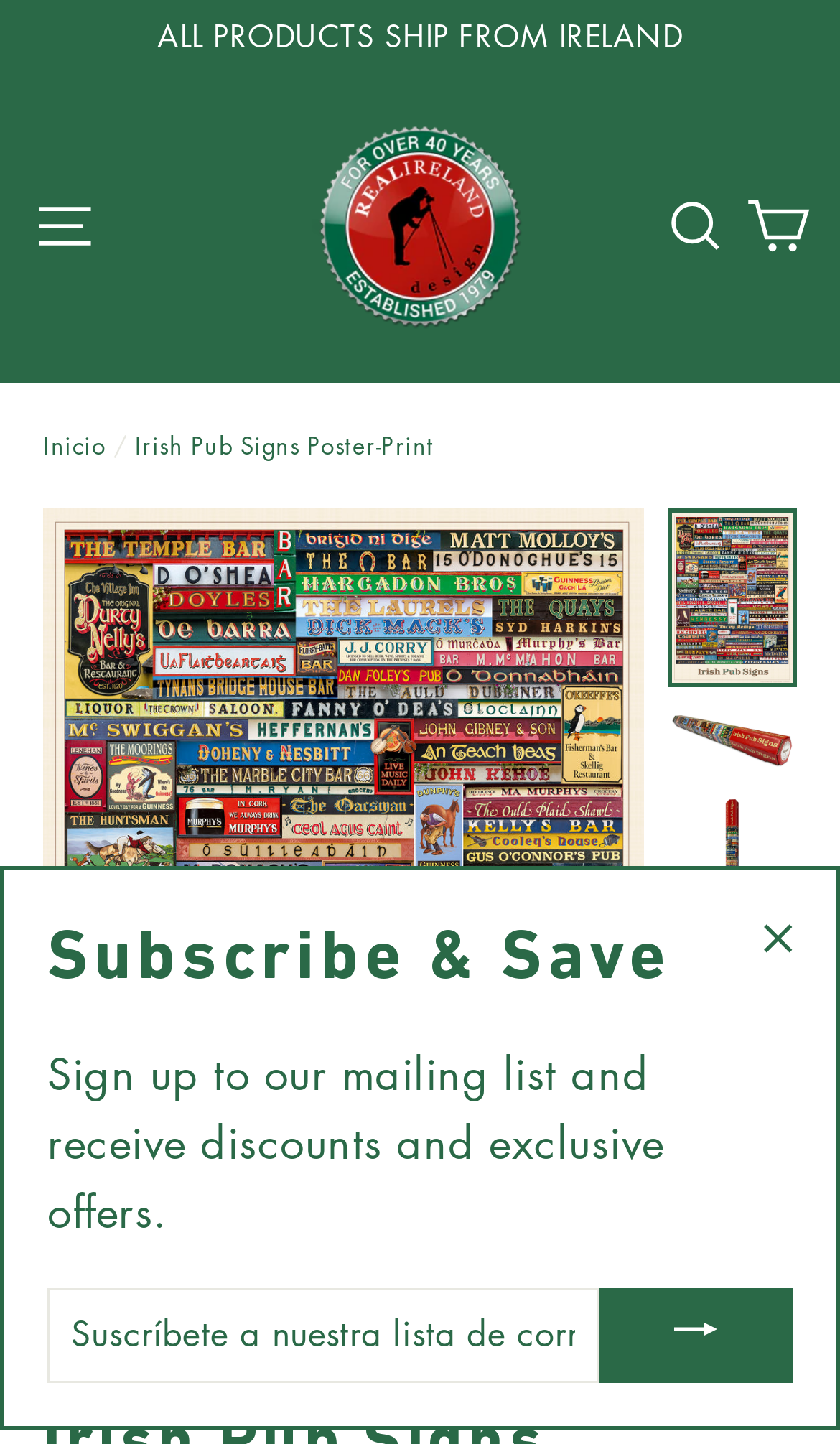Construct a comprehensive caption that outlines the webpage's structure and content.

This webpage is about an Irish Pub Signs Poster-Print from Real Ireland - Picture Press. At the top left, there is a link to skip directly to the content. Below it, a static text "ALL PRODUCTS SHIP FROM IRELAND" is displayed prominently. 

On the top navigation bar, there are several links and buttons, including "Navegación", "Real Ireland - Picture Press" with an accompanying image, "Buscar", and "Carrito". The "Carrito" button has a dropdown menu.

Below the navigation bar, there is a breadcrumb navigation section with links to "Inicio" and "Irish Pub Signs Poster-Print". 

The main content of the page is a large image of the Irish Pub Signs Poster-Print, accompanied by a button to close the image. 

On the right side of the page, there are two sections with links to the same product, "Irish Pub Signs Poster-Print", with accompanying images. 

At the bottom of the page, there is a subscription section with a heading "Subscribe & Save", a text box to enter an email address, and a button to submit. There is also a button to close the subscription section.